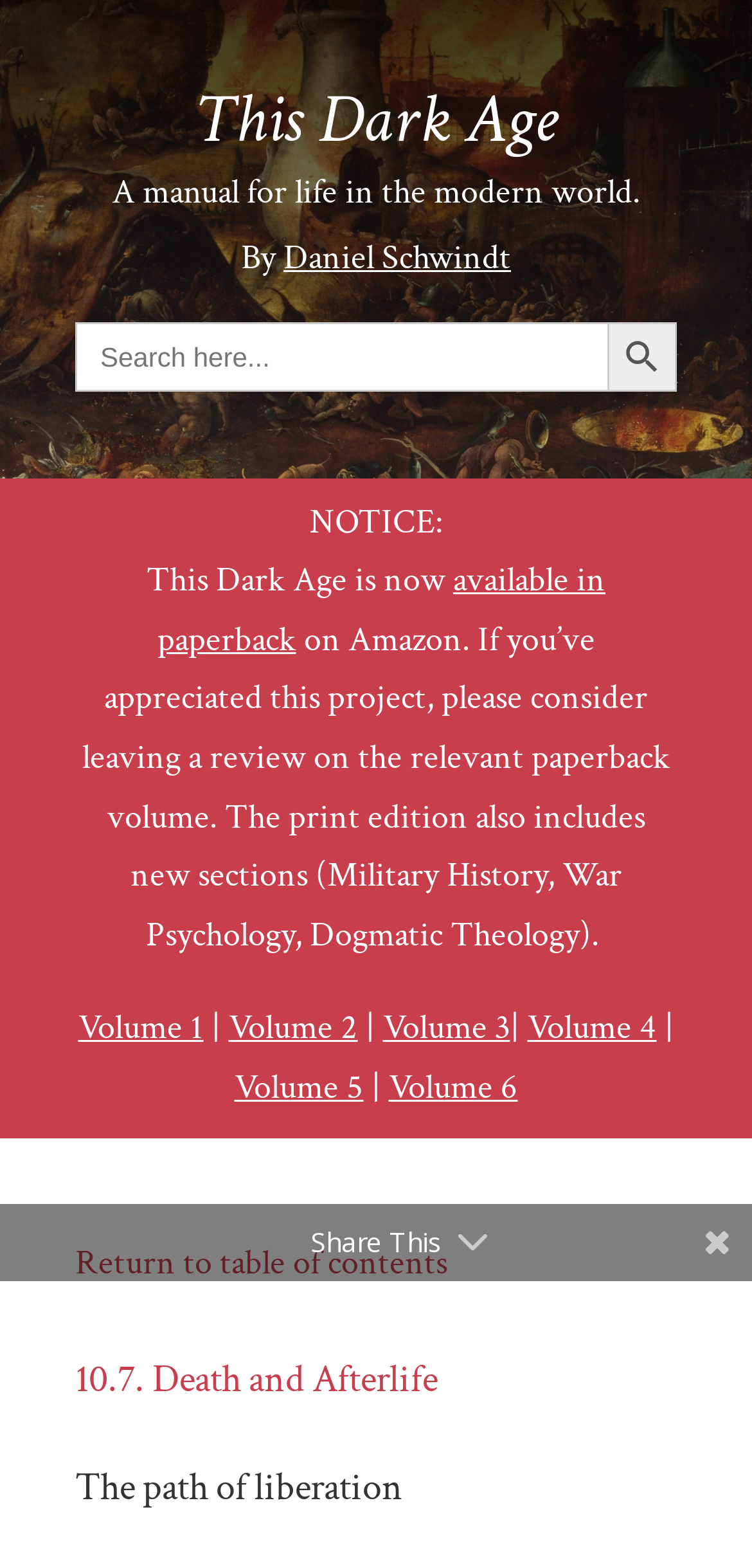Find and specify the bounding box coordinates that correspond to the clickable region for the instruction: "Toggle navigation".

None